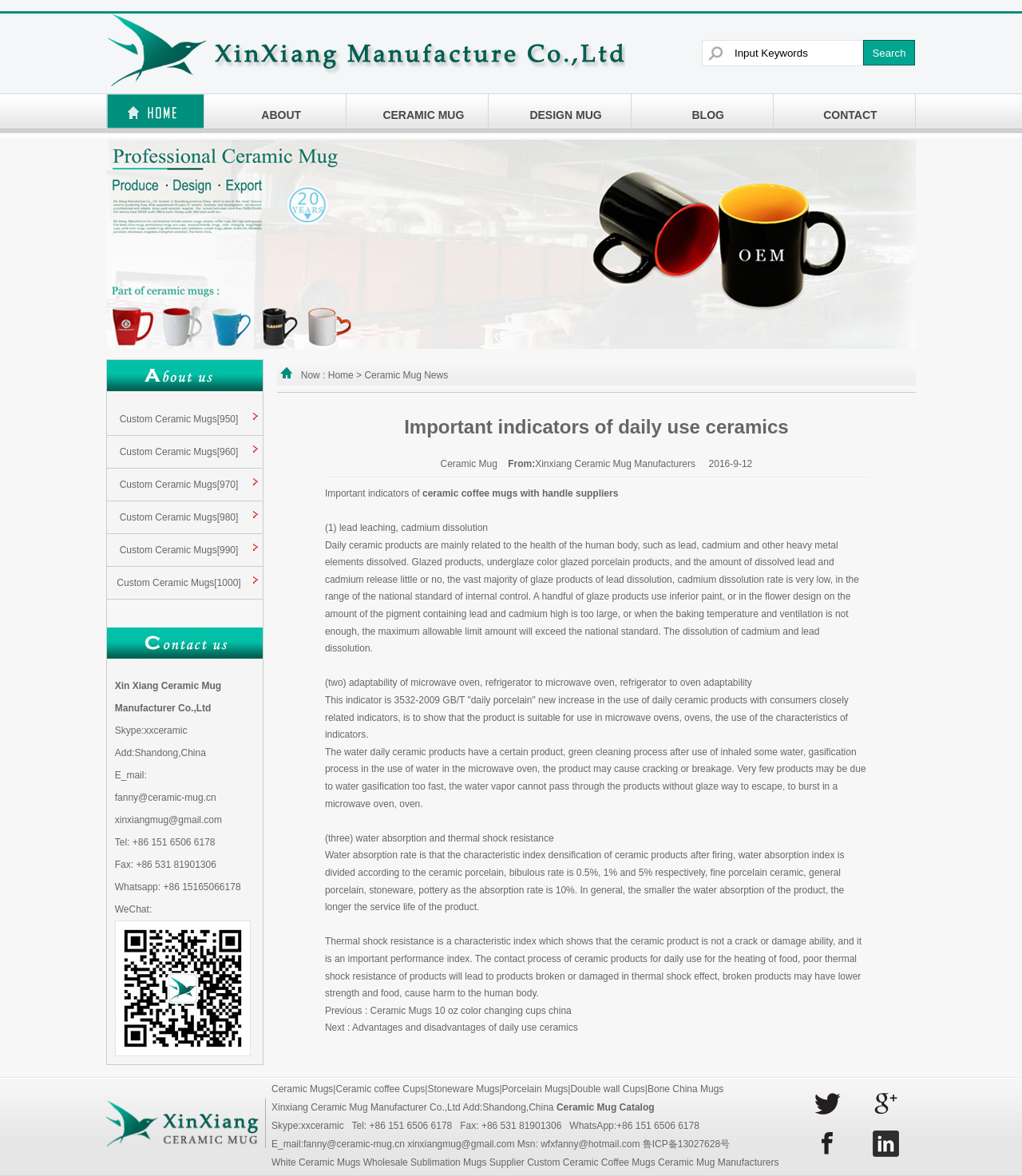What is the text on the top left of the webpage?
Answer the question using a single word or phrase, according to the image.

Important indicators of daily use ceramics